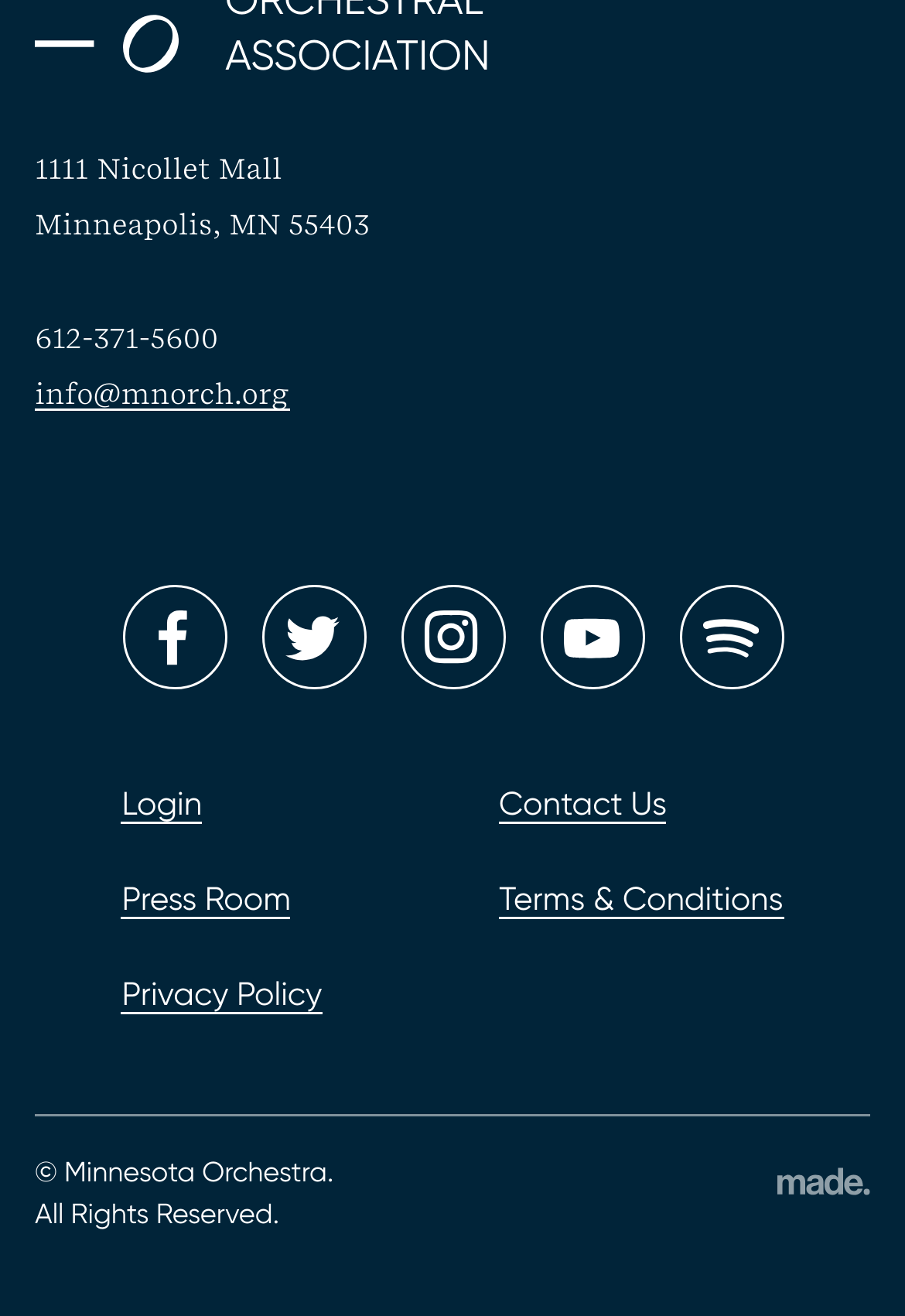Determine the coordinates of the bounding box that should be clicked to complete the instruction: "Visit press room". The coordinates should be represented by four float numbers between 0 and 1: [left, top, right, bottom].

[0.135, 0.671, 0.321, 0.699]